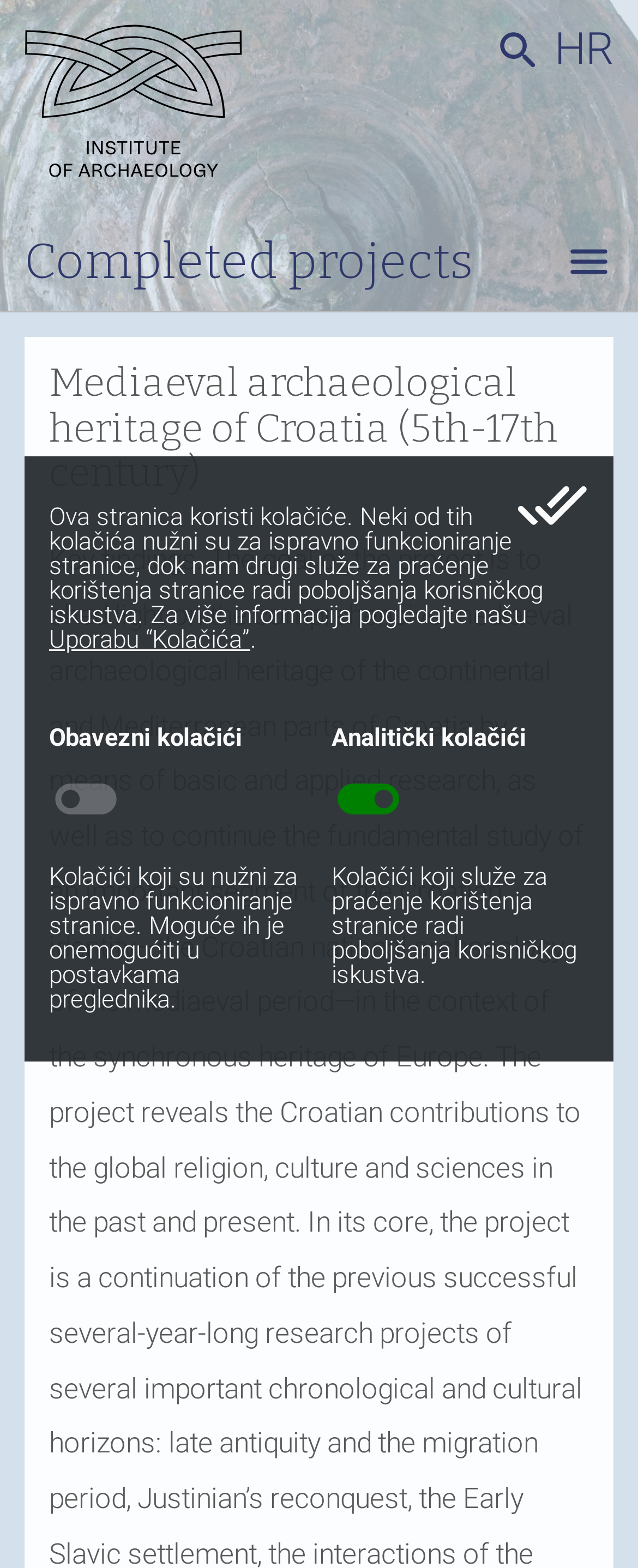Using the given description, provide the bounding box coordinates formatted as (top-left x, top-left y, bottom-right x, bottom-right y), with all values being floating point numbers between 0 and 1. Description: done_all

[0.808, 0.307, 0.923, 0.338]